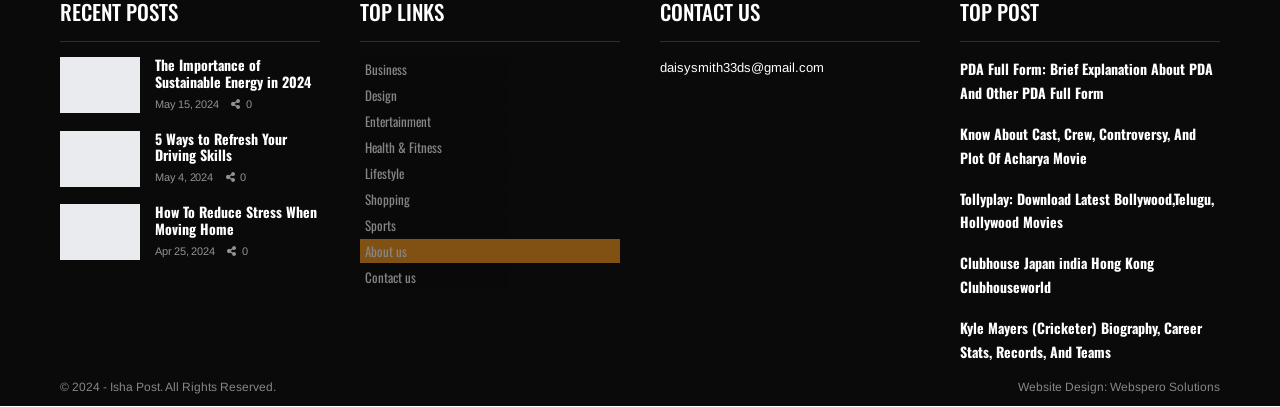Extract the bounding box for the UI element that matches this description: "Contact us".

[0.281, 0.652, 0.484, 0.711]